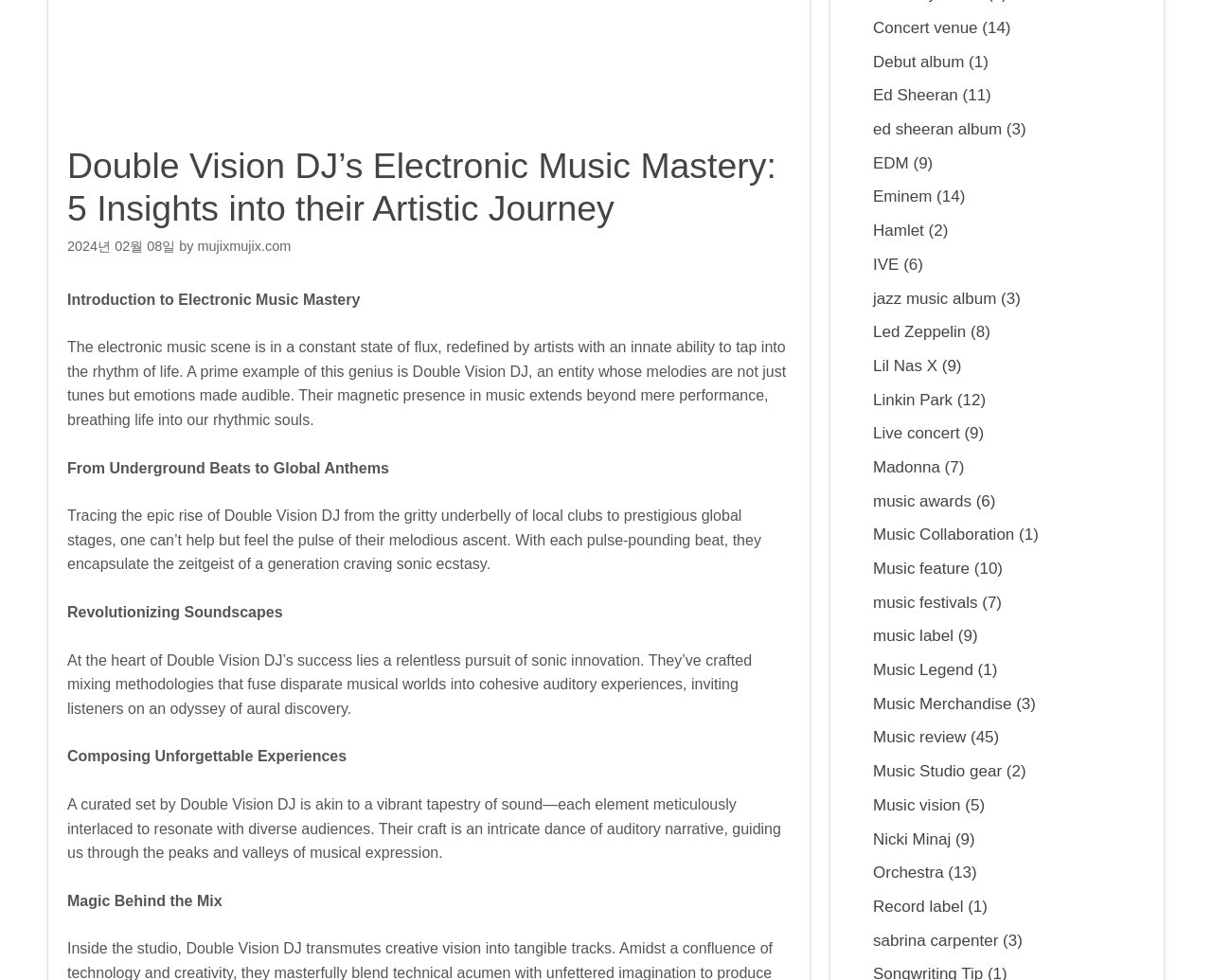Bounding box coordinates should be provided in the format (top-left x, top-left y, bottom-right x, bottom-right y) with all values between 0 and 1. Identify the bounding box for this UI element: mujixmujix.com

[0.163, 0.243, 0.24, 0.259]